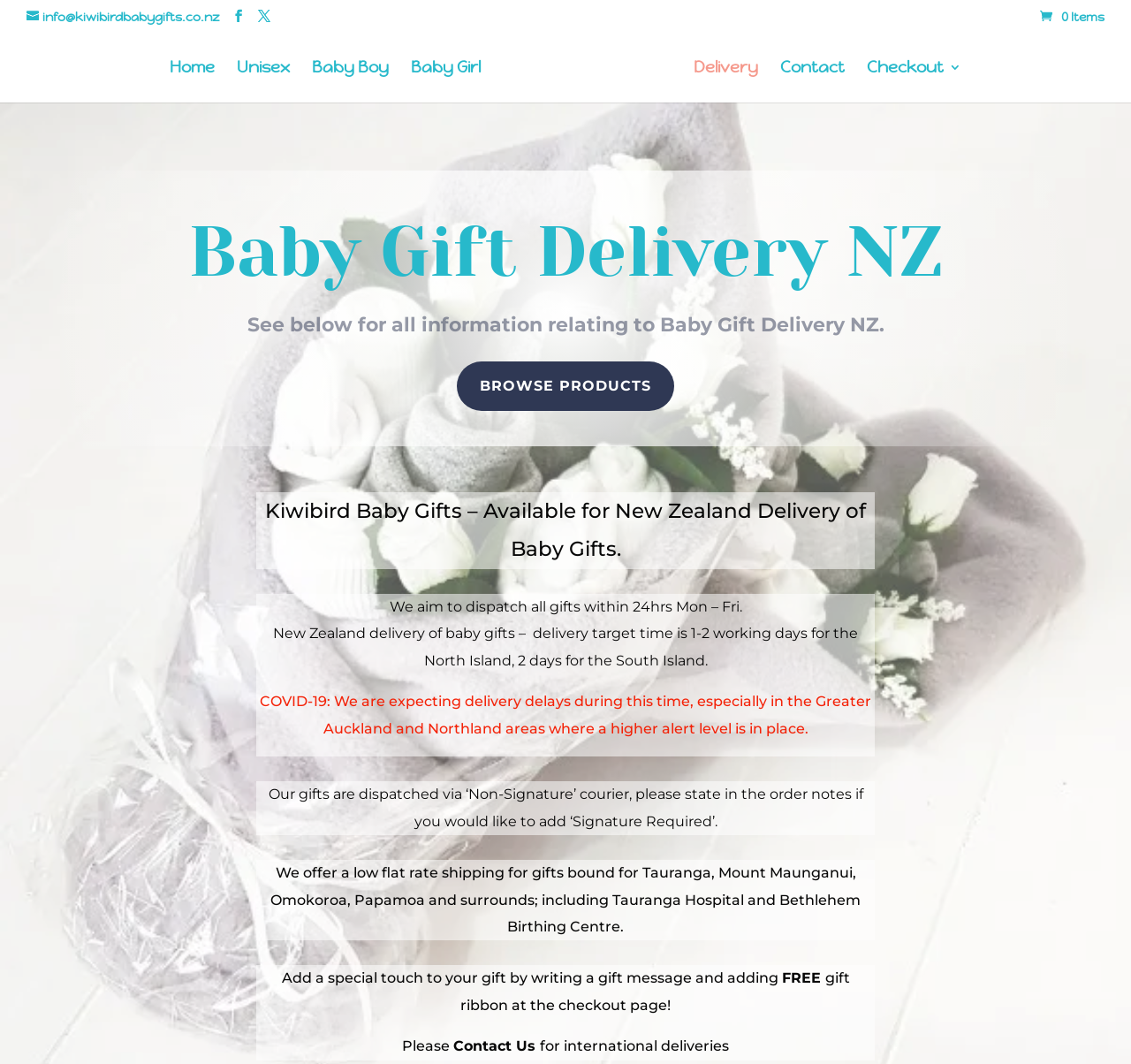What is the business name of the website?
Can you give a detailed and elaborate answer to the question?

I found the business name by looking at the link with the text 'Kiwibird Baby Gifts' which is also accompanied by an image with the same text. This suggests that it is the logo and business name of the website.